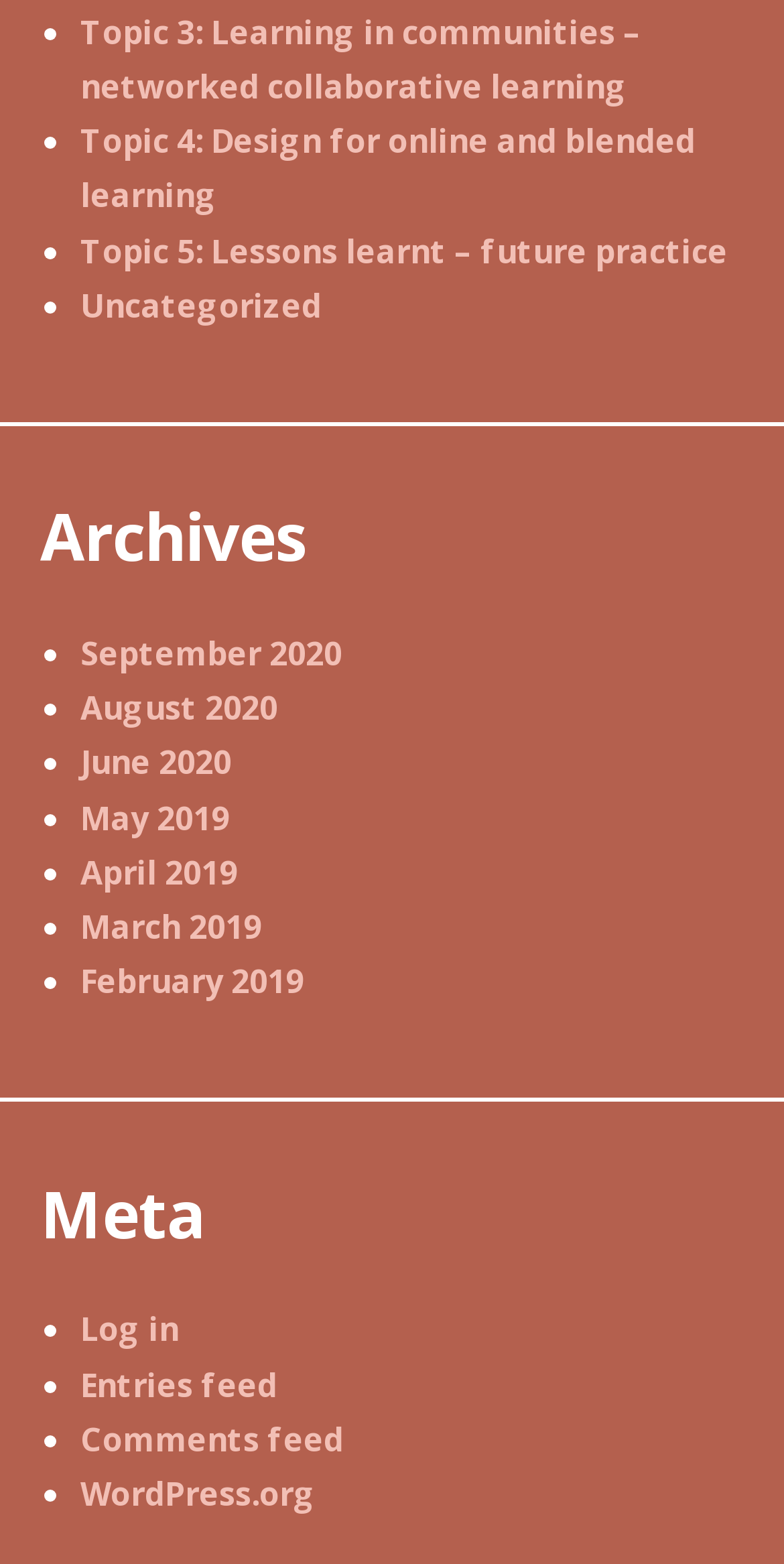Please provide a detailed answer to the question below based on the screenshot: 
What is the most recent month listed in the archives?

I looked at the list of links under the 'Archives' heading and found the most recent month listed, which is September 2020.